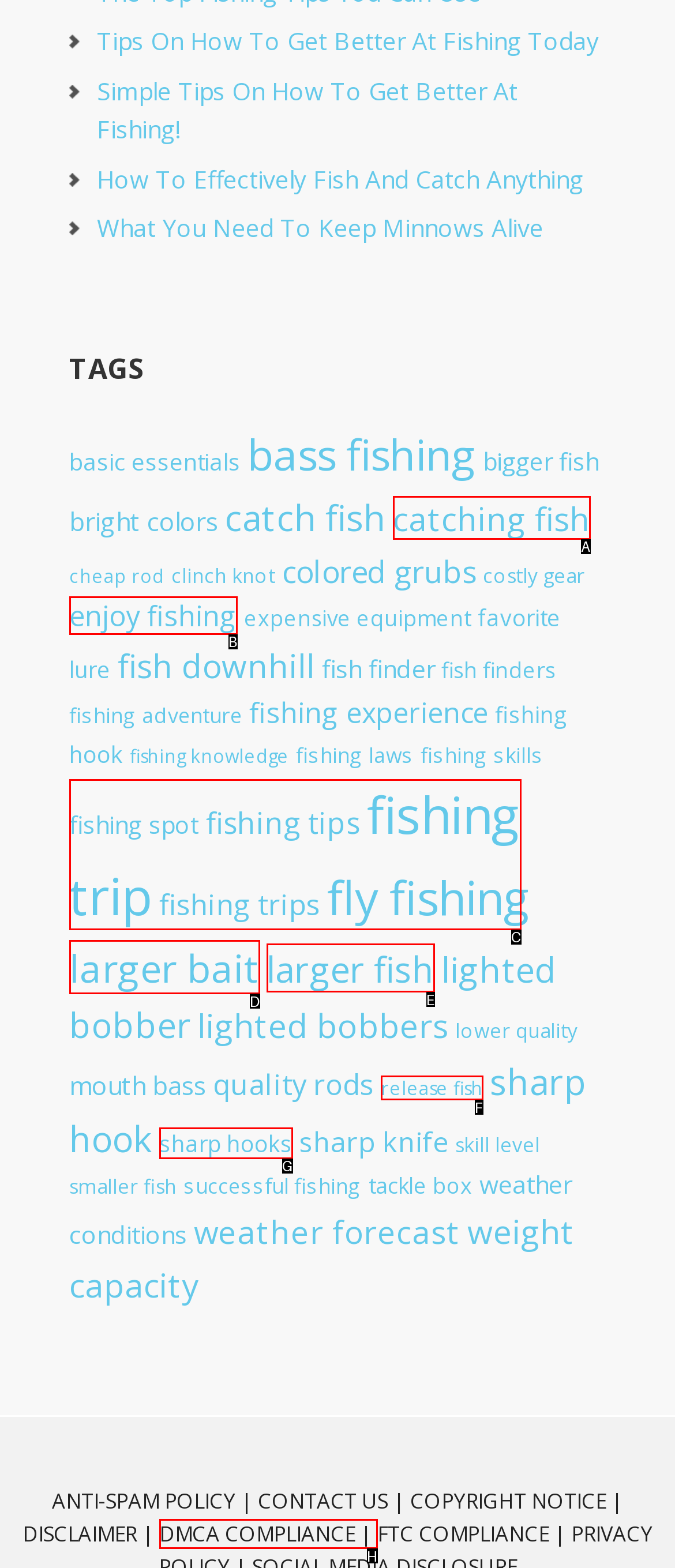Given the task: Read about 'fishing trip', point out the letter of the appropriate UI element from the marked options in the screenshot.

C